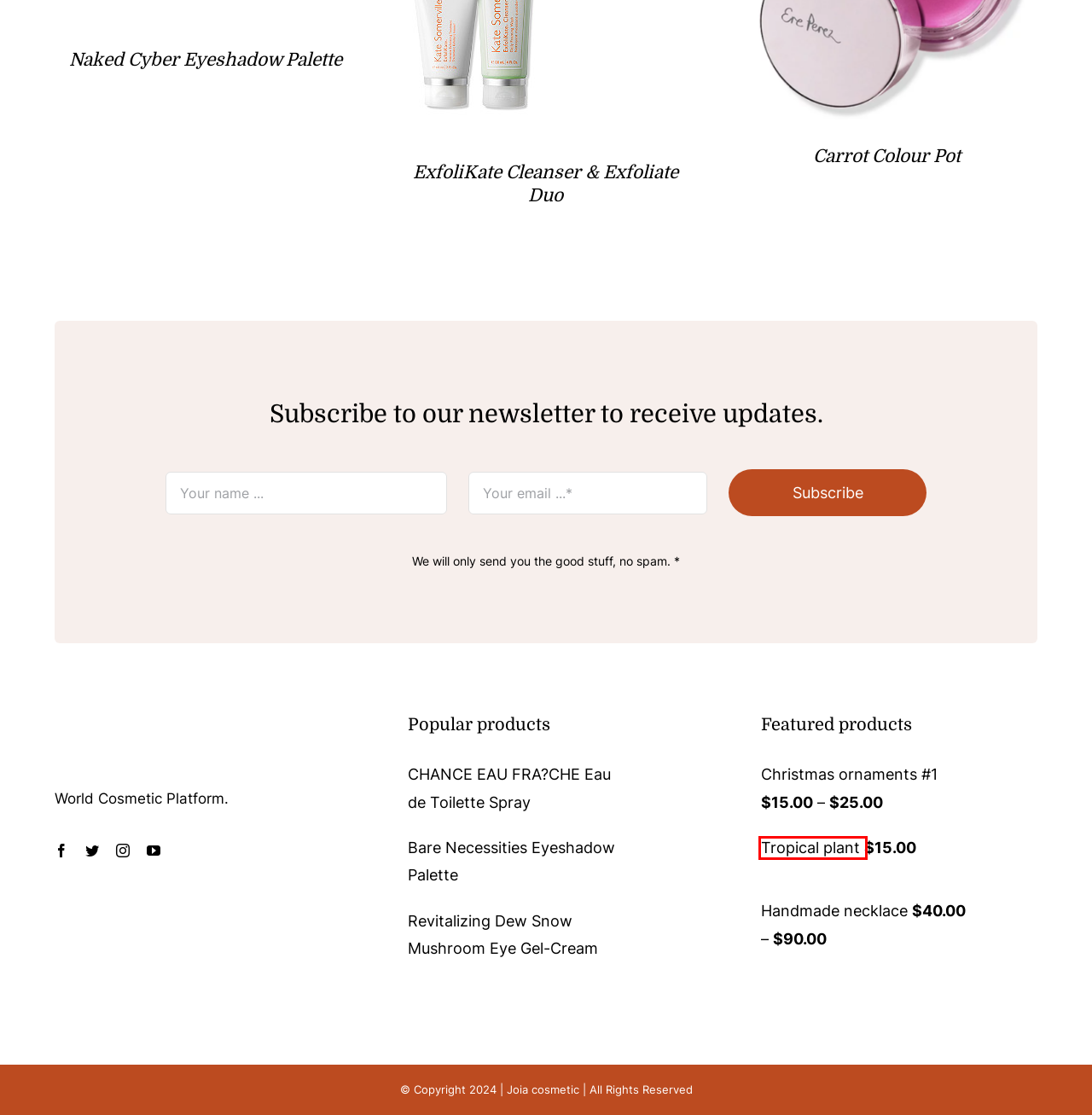Look at the screenshot of a webpage, where a red bounding box highlights an element. Select the best description that matches the new webpage after clicking the highlighted element. Here are the candidates:
A. Cart – Joia cosmetic
B. Revitalizing Dew Snow Mushroom Eye Gel-Cream – Joia cosmetic
C. Handmade necklace – Joia cosmetic
D. CHANCE EAU FRA?CHE Eau de Toilette Spray – Joia cosmetic
E. Bare Necessities Eyeshadow Palette – Joia cosmetic
F. Christmas ornaments #1 – Joia cosmetic
G. Tropical plant – Joia cosmetic
H. About – Joia cosmetic

G